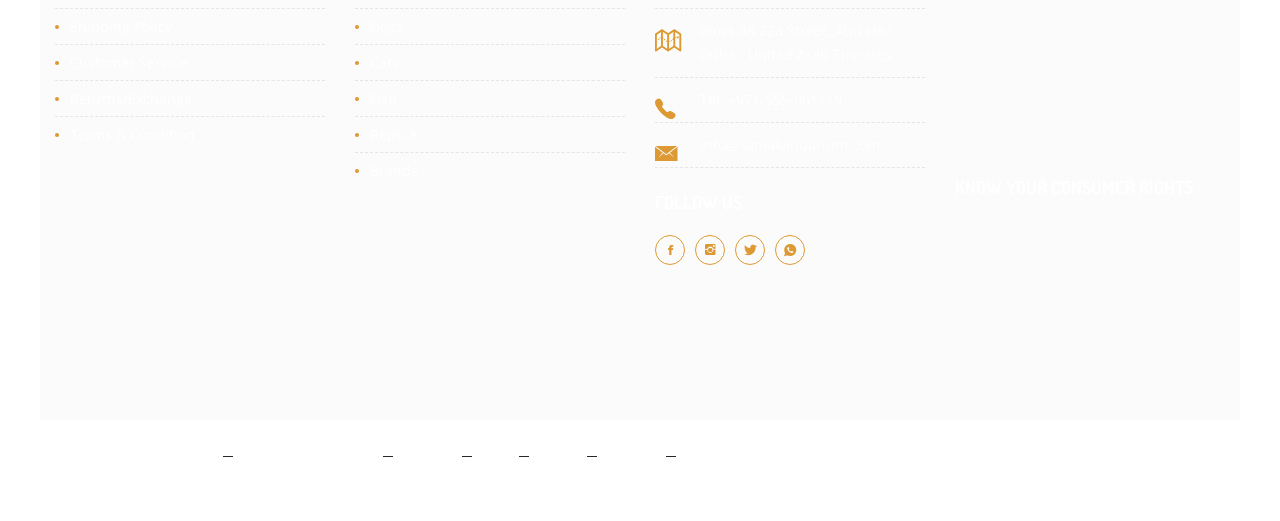Please give a concise answer to this question using a single word or phrase: 
What social media platforms does Samak Aquarium have?

Facebook, Instagram, Twitter, Pinterest